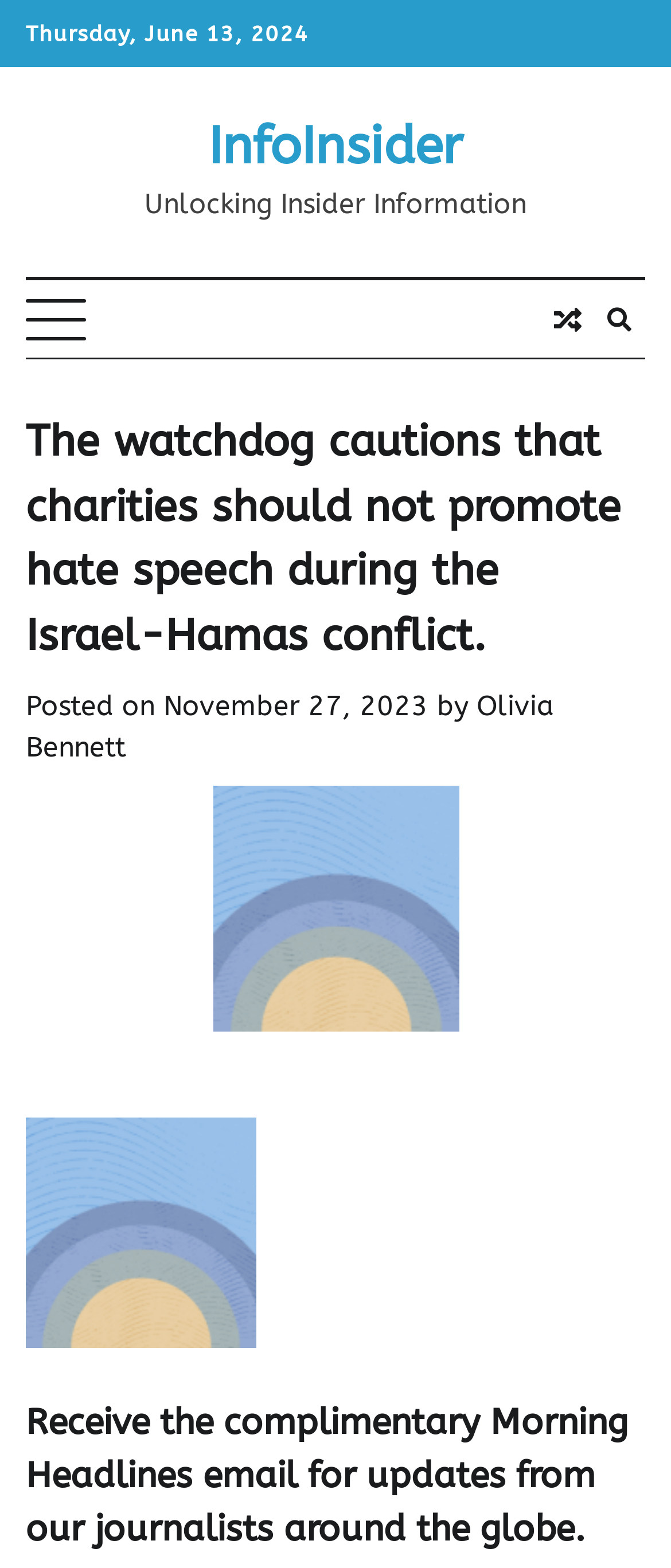Identify the bounding box coordinates for the UI element described as: "November 27, 2023".

[0.244, 0.44, 0.638, 0.46]